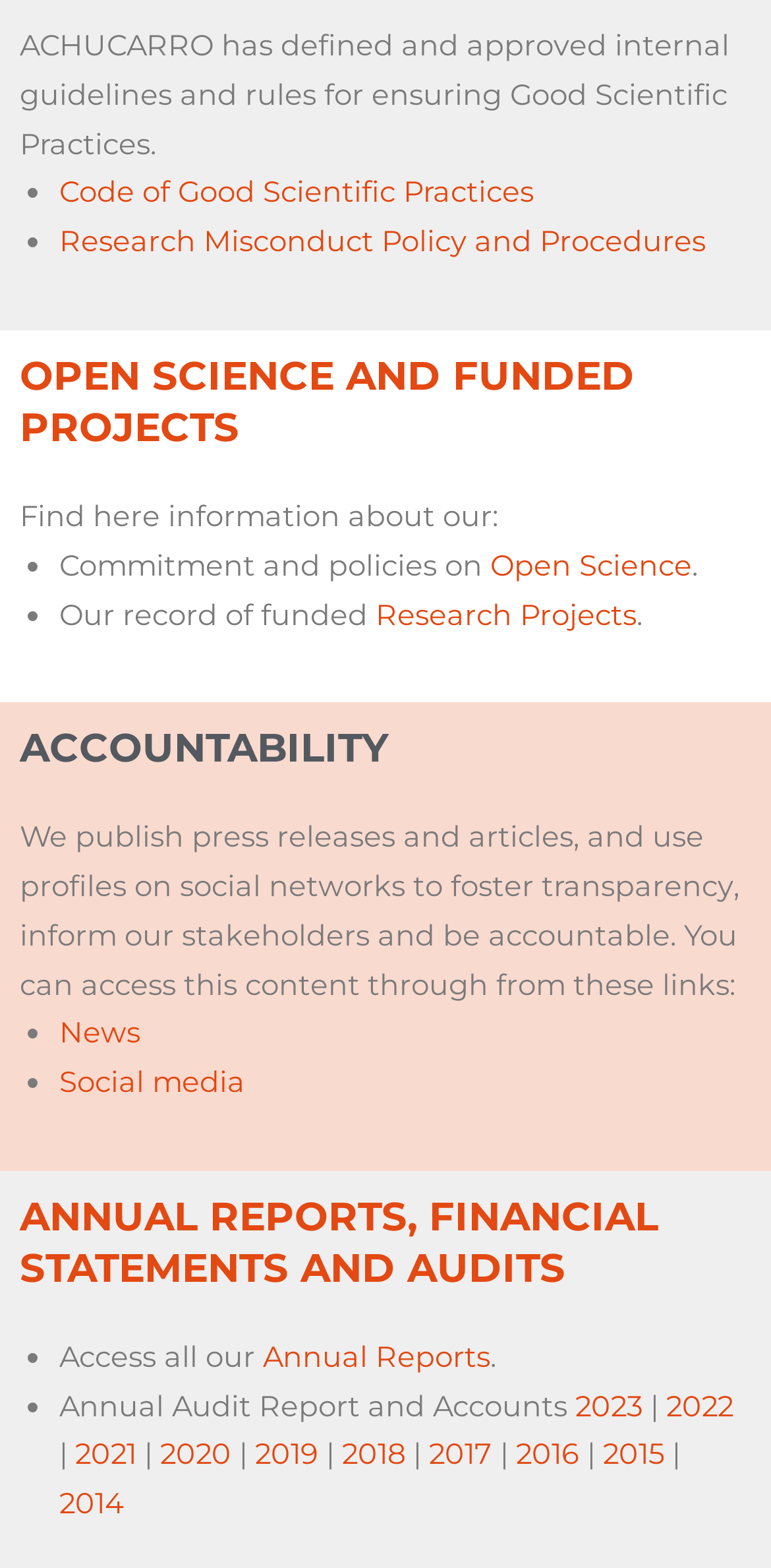Please determine the bounding box coordinates of the element's region to click in order to carry out the following instruction: "View 2023 Annual Audit Report and Accounts". The coordinates should be four float numbers between 0 and 1, i.e., [left, top, right, bottom].

[0.746, 0.885, 0.833, 0.908]